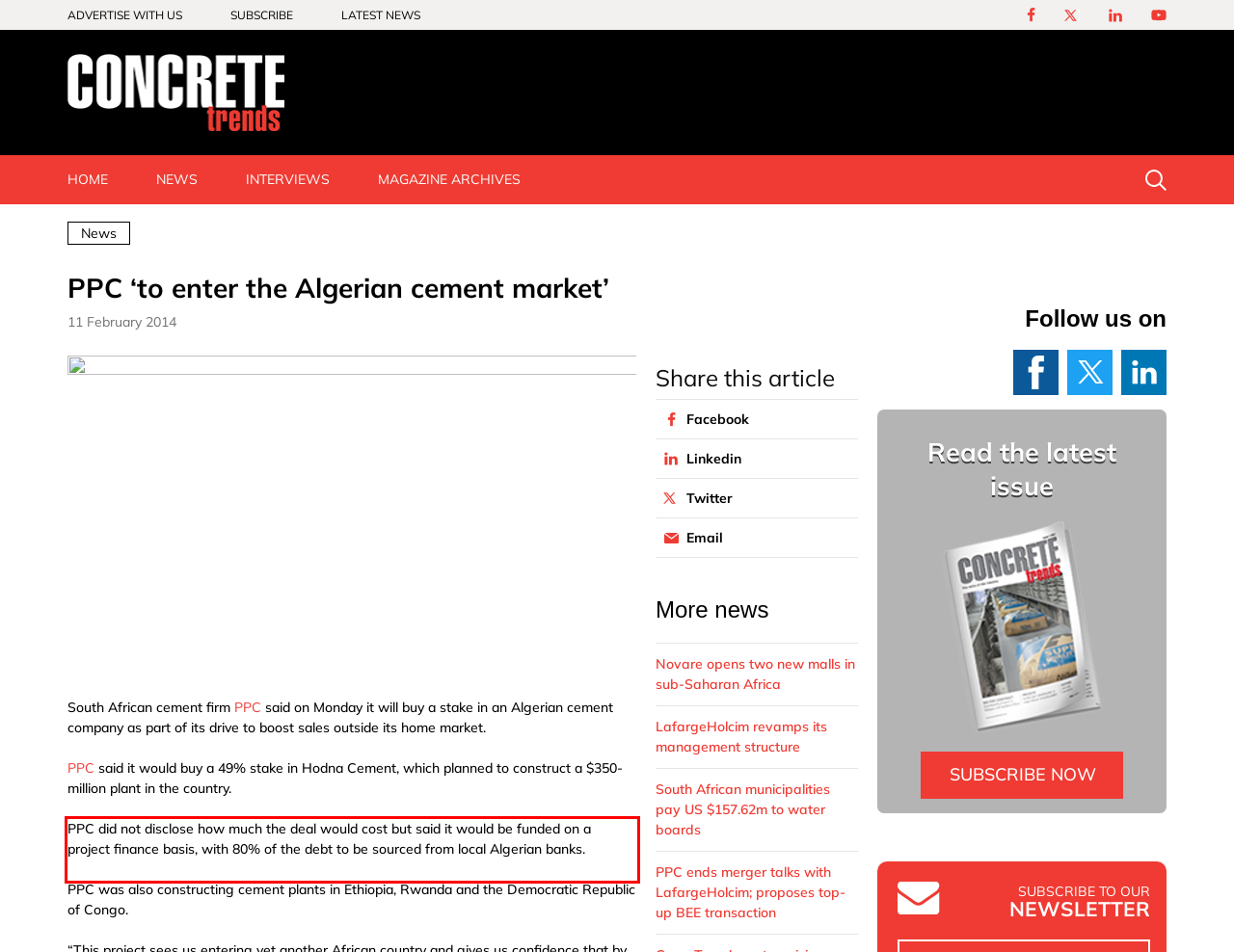In the screenshot of the webpage, find the red bounding box and perform OCR to obtain the text content restricted within this red bounding box.

PPC did not disclose how much the deal would cost but said it would be funded on a project finance basis, with 80% of the debt to be sourced from local Algerian banks.